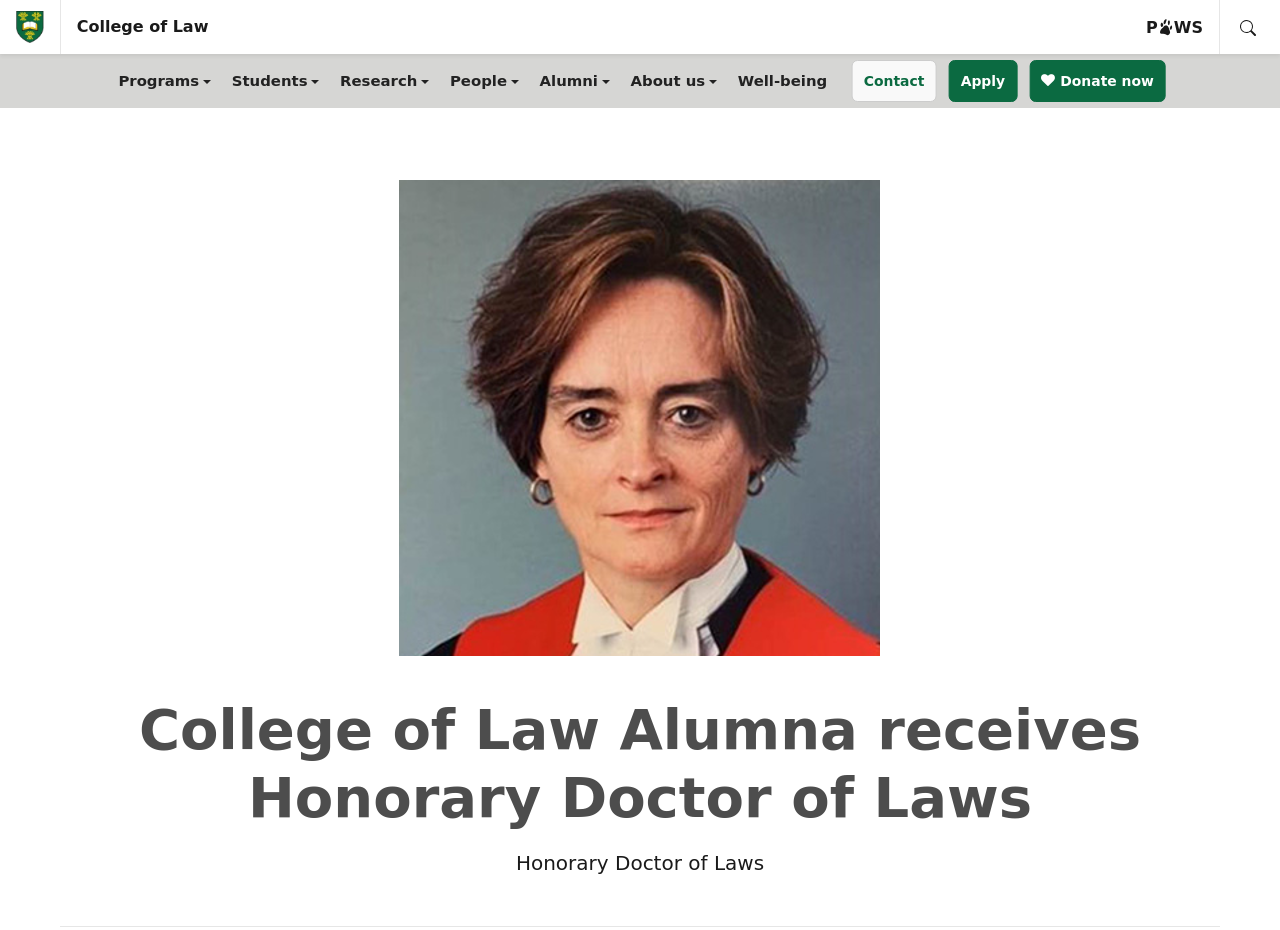Determine the bounding box coordinates of the area to click in order to meet this instruction: "Donate now".

[0.804, 0.065, 0.911, 0.11]